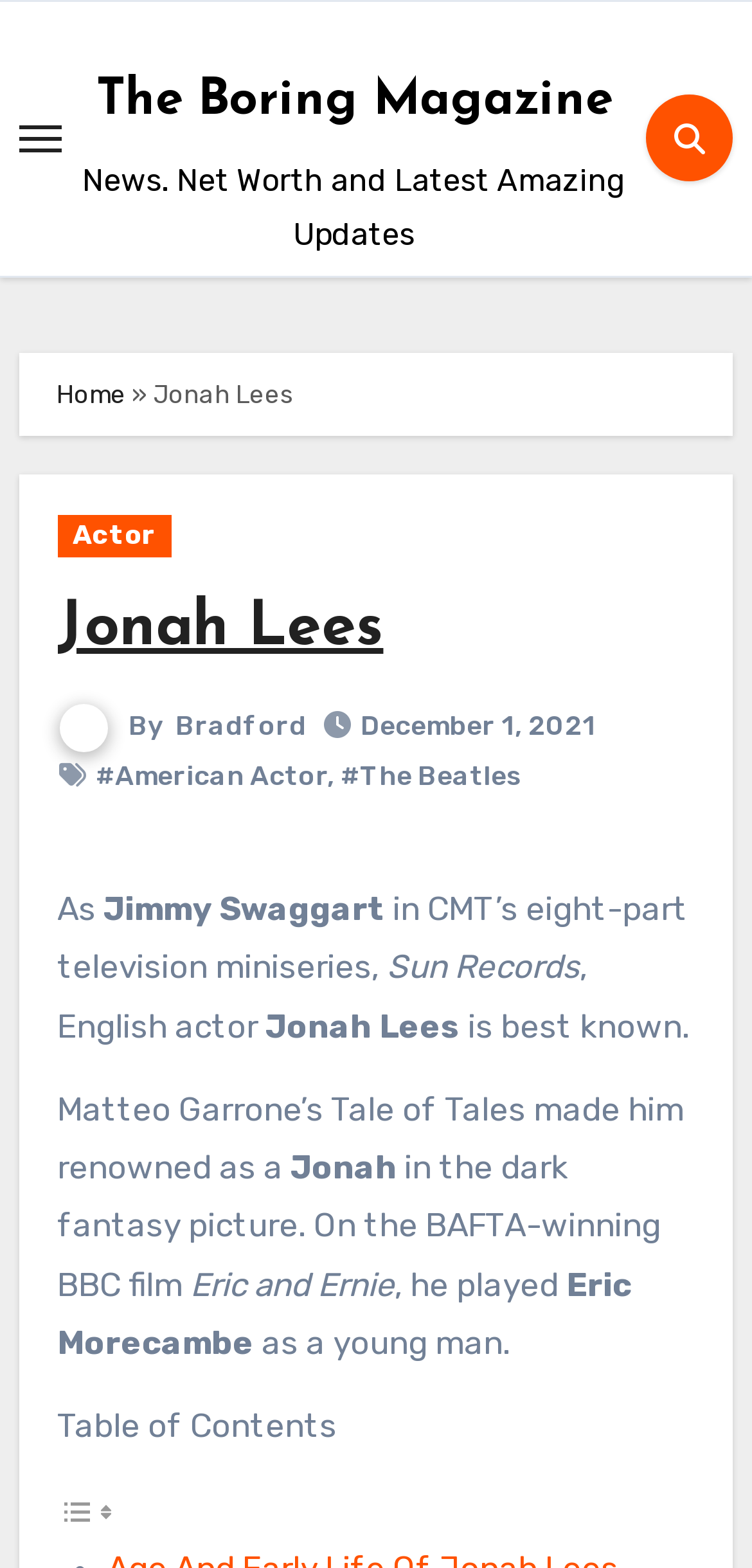Predict the bounding box coordinates of the area that should be clicked to accomplish the following instruction: "Go to Home page". The bounding box coordinates should consist of four float numbers between 0 and 1, i.e., [left, top, right, bottom].

[0.075, 0.242, 0.167, 0.261]